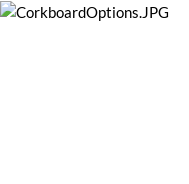Provide a brief response to the question below using one word or phrase:
Is this issue present in earlier versions of Scrivener?

No